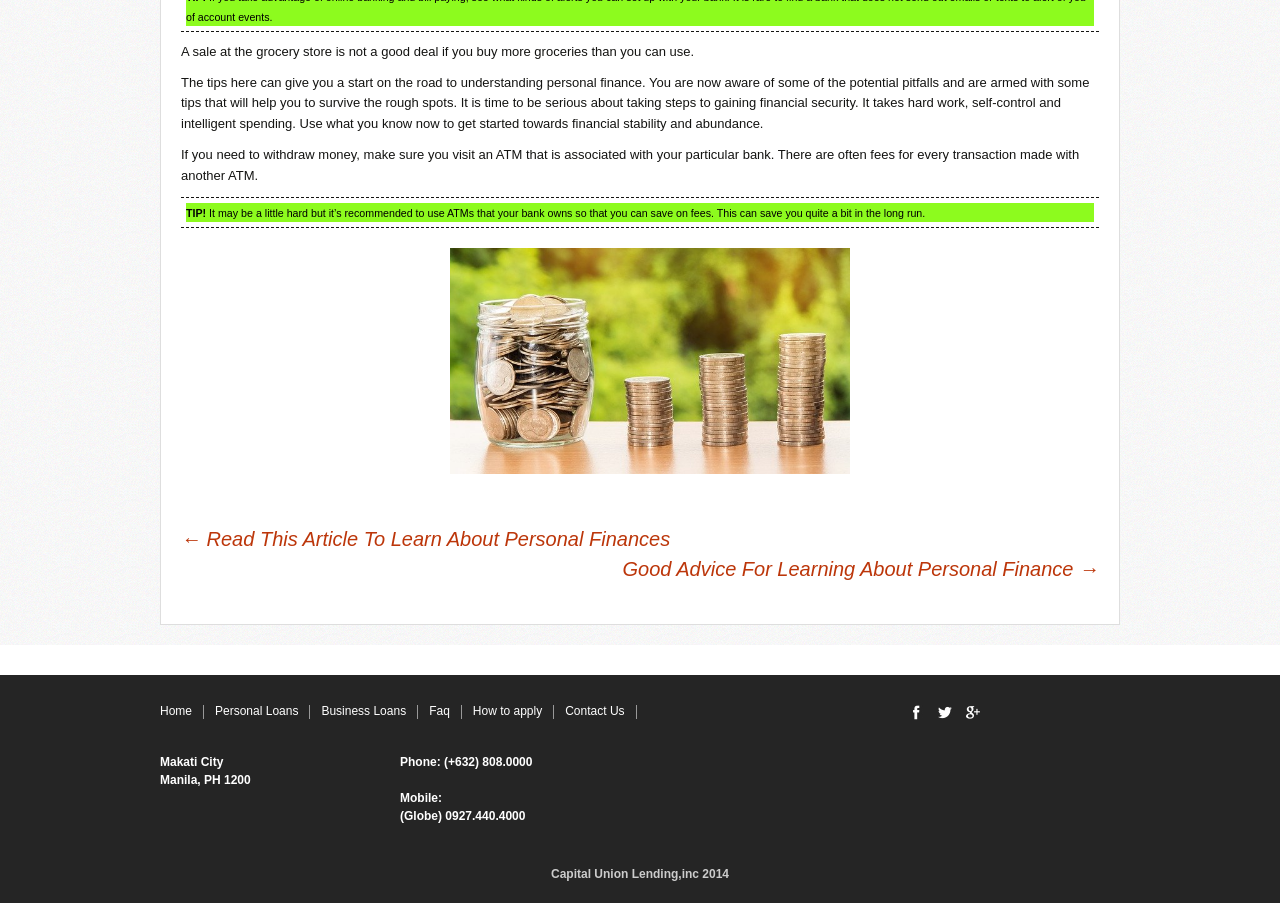Please identify the bounding box coordinates of the element's region that needs to be clicked to fulfill the following instruction: "Click 'Personal Loans'". The bounding box coordinates should consist of four float numbers between 0 and 1, i.e., [left, top, right, bottom].

[0.168, 0.78, 0.233, 0.795]